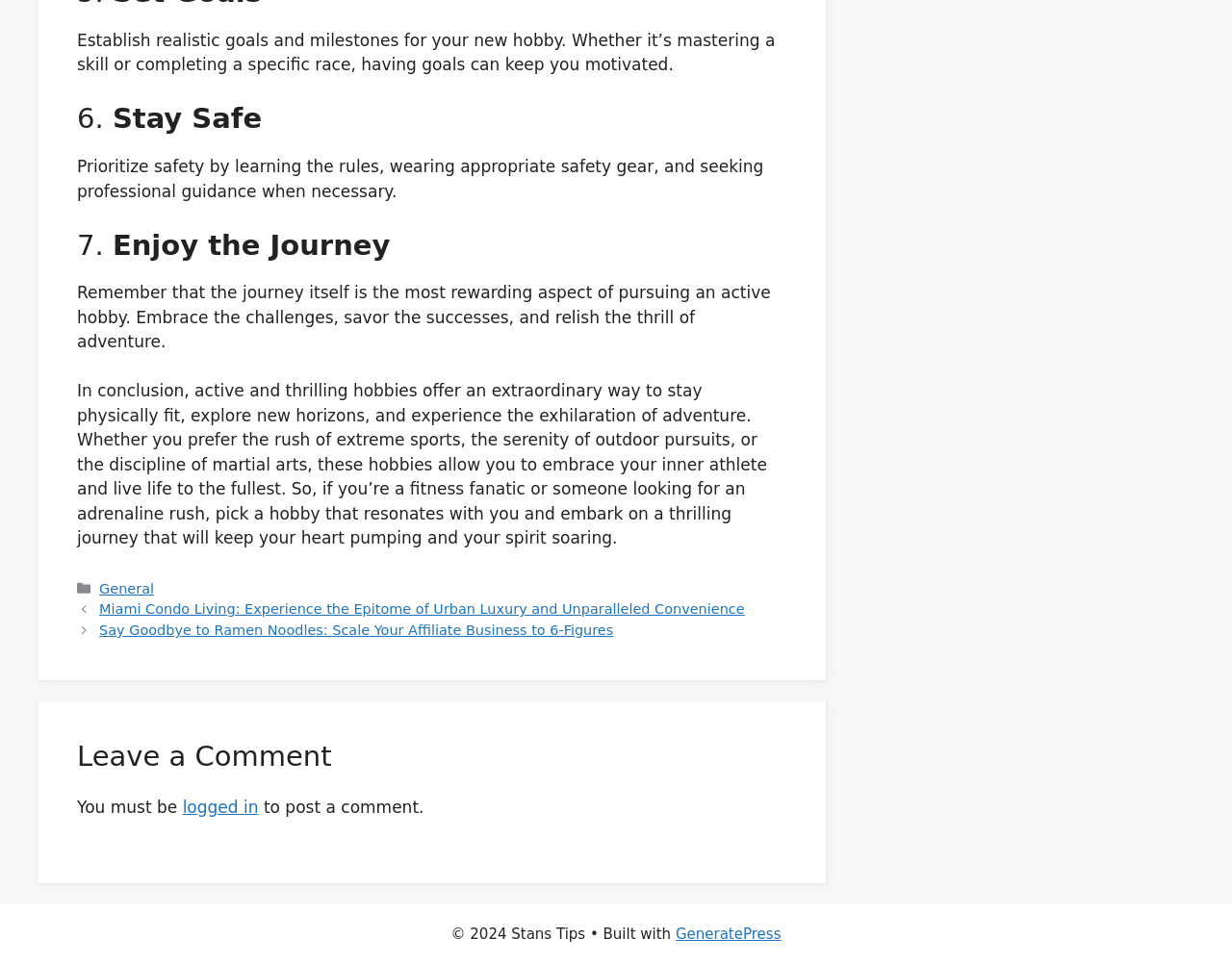Respond with a single word or short phrase to the following question: 
What is the category of the post 'Miami Condo Living: Experience the Epitome of Urban Luxury and Unparalleled Convenience'?

General